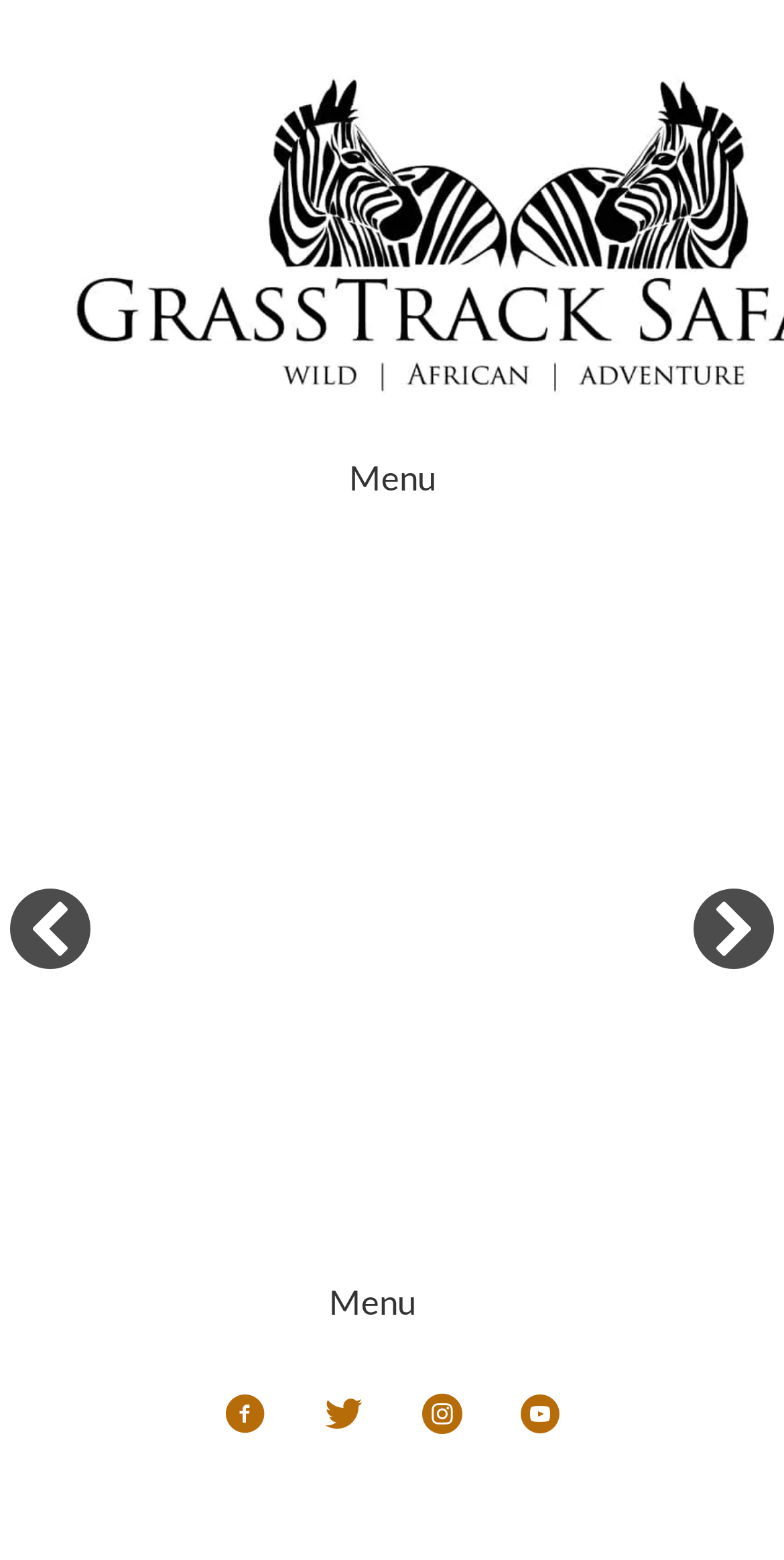Based on the provided description, "aria-label="Grey Instagram Icon"", find the bounding box of the corresponding UI element in the screenshot.

None